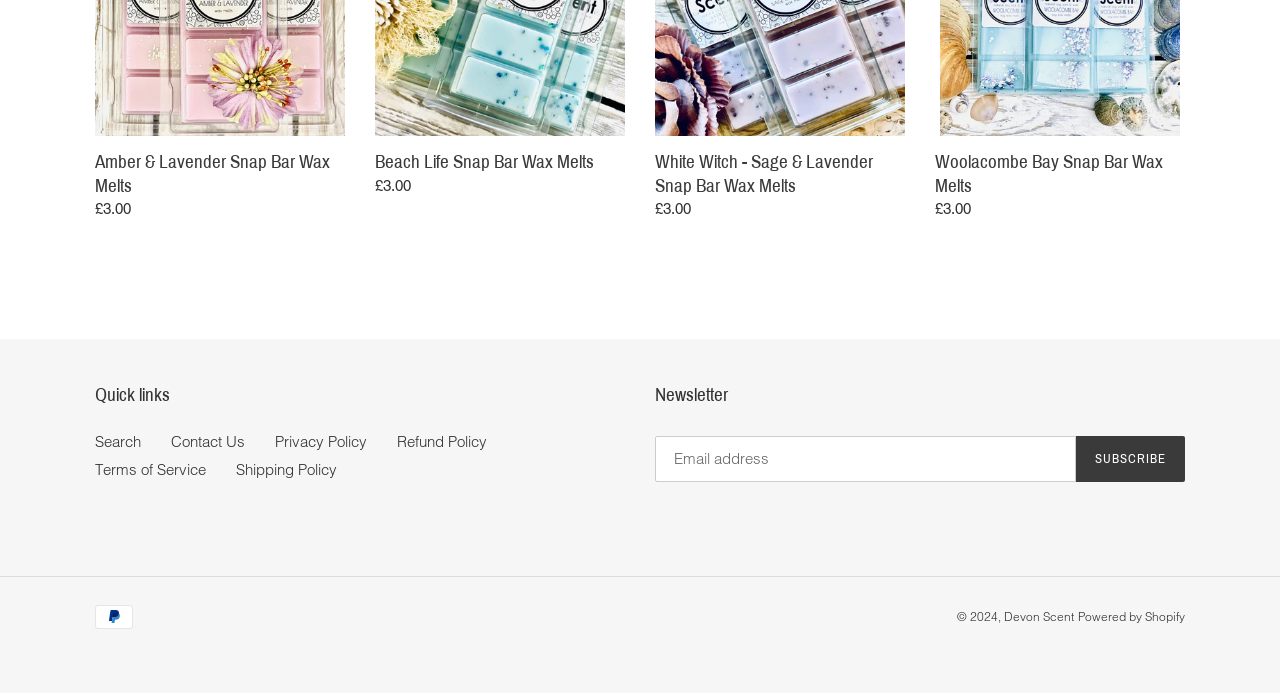Provide a one-word or brief phrase answer to the question:
Who is the copyright holder?

Devon Scent